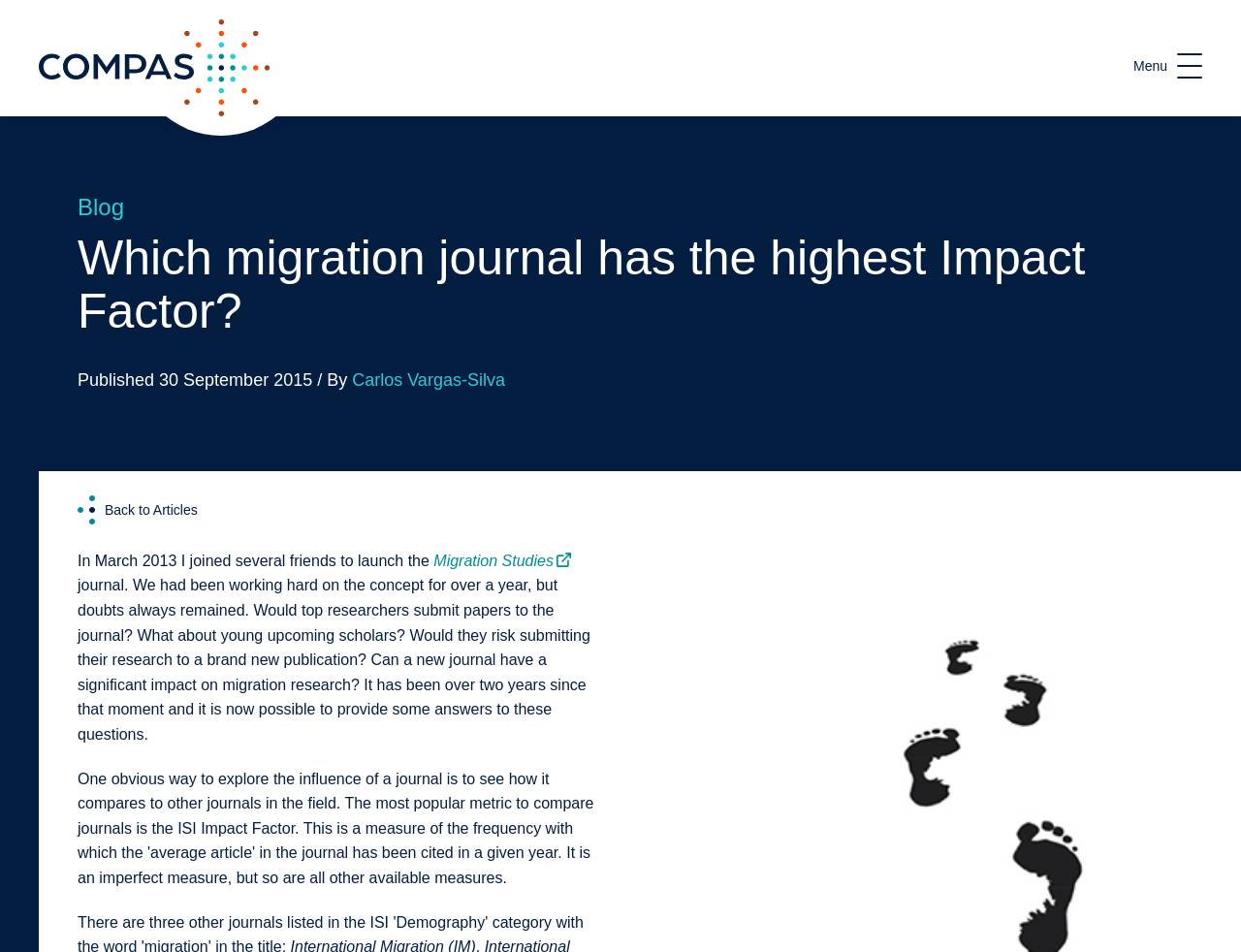Can you give a detailed response to the following question using the information from the image? What is the date of publication of the article?

The date of publication of the article can be found by looking at the text 'Published 30 September 2015 / By' which indicates that the article was published on 30 September 2015.